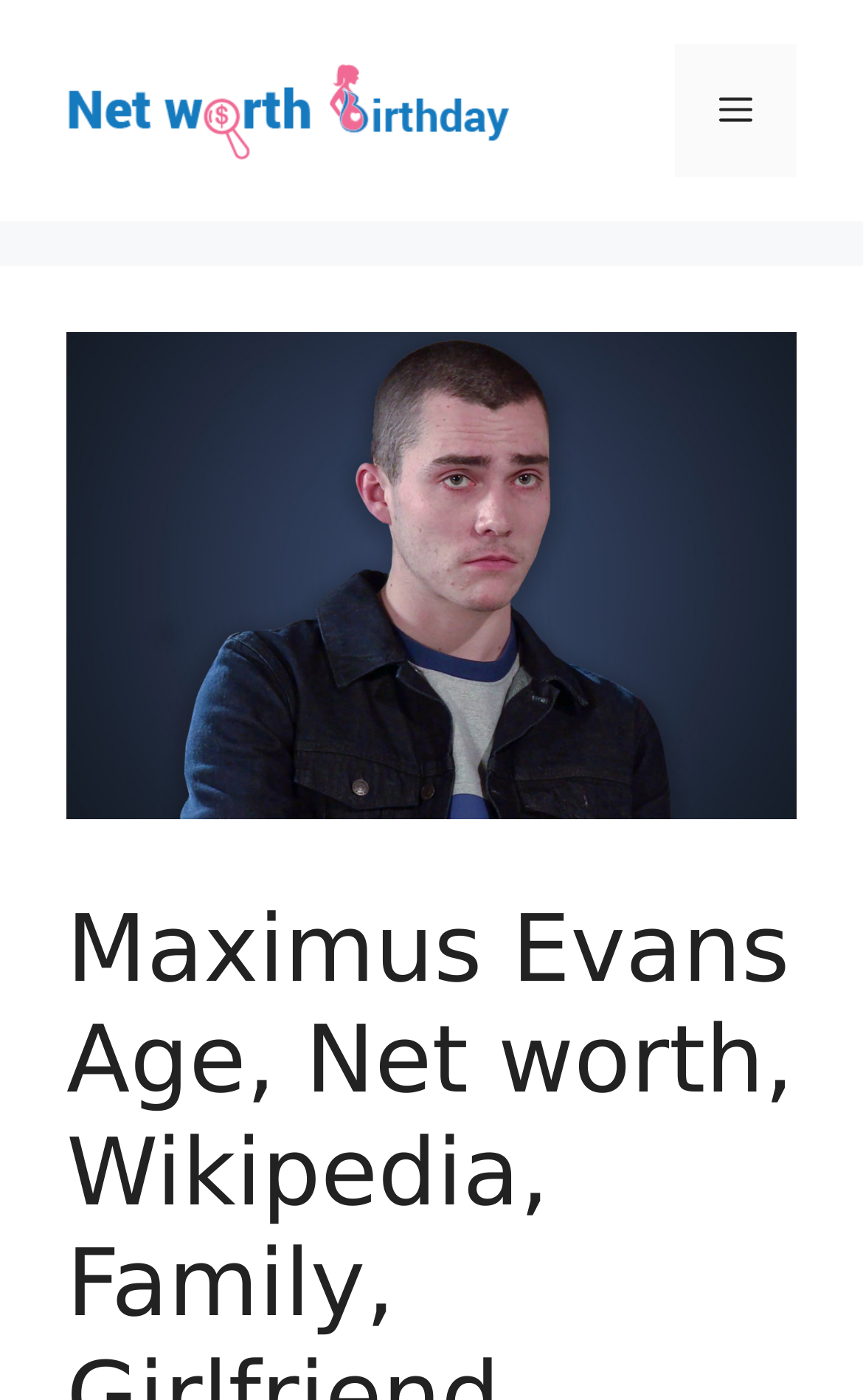From the webpage screenshot, identify the region described by Menu. Provide the bounding box coordinates as (top-left x, top-left y, bottom-right x, bottom-right y), with each value being a floating point number between 0 and 1.

[0.782, 0.032, 0.923, 0.127]